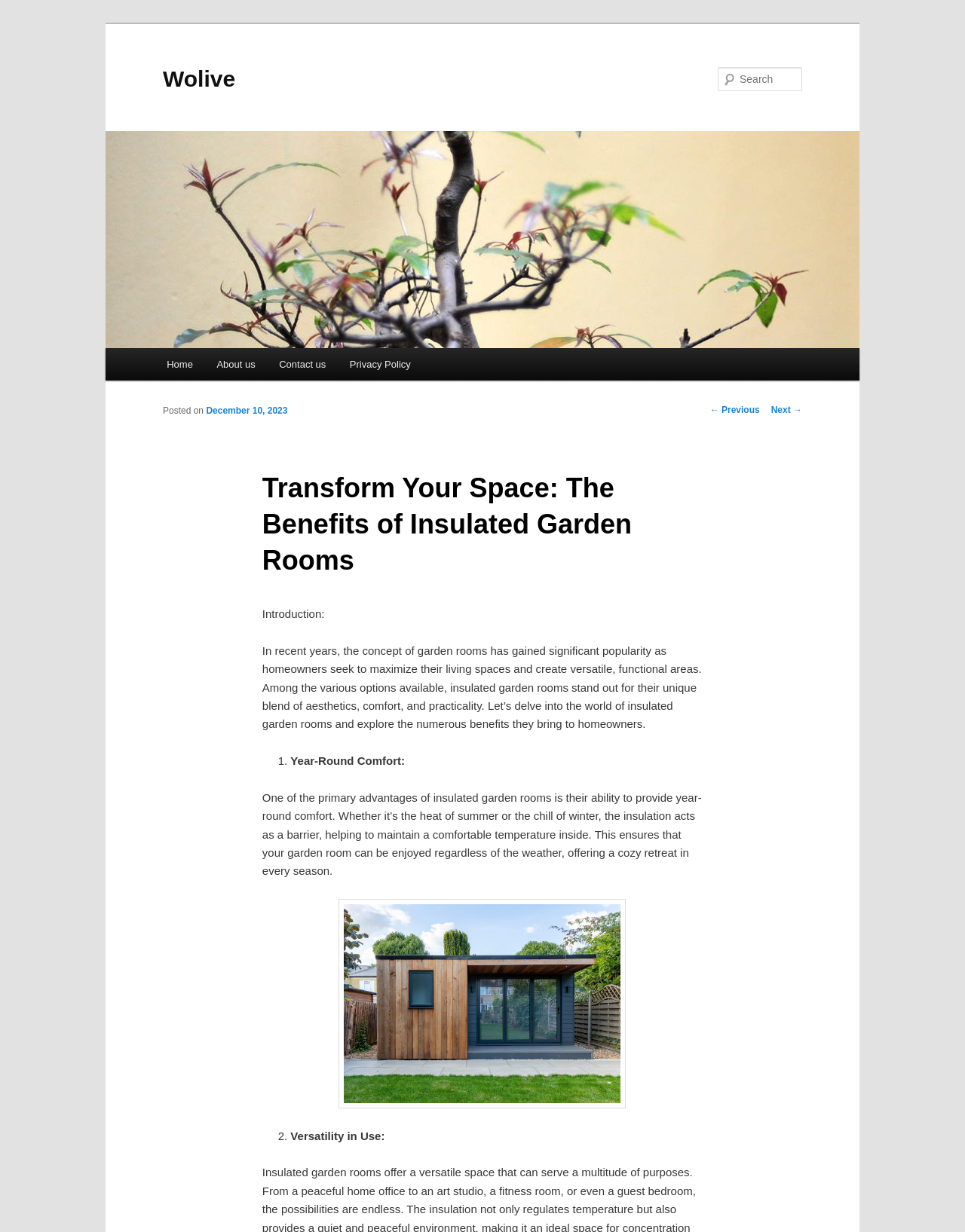Find and specify the bounding box coordinates that correspond to the clickable region for the instruction: "Read the 'About us' page".

[0.212, 0.283, 0.277, 0.309]